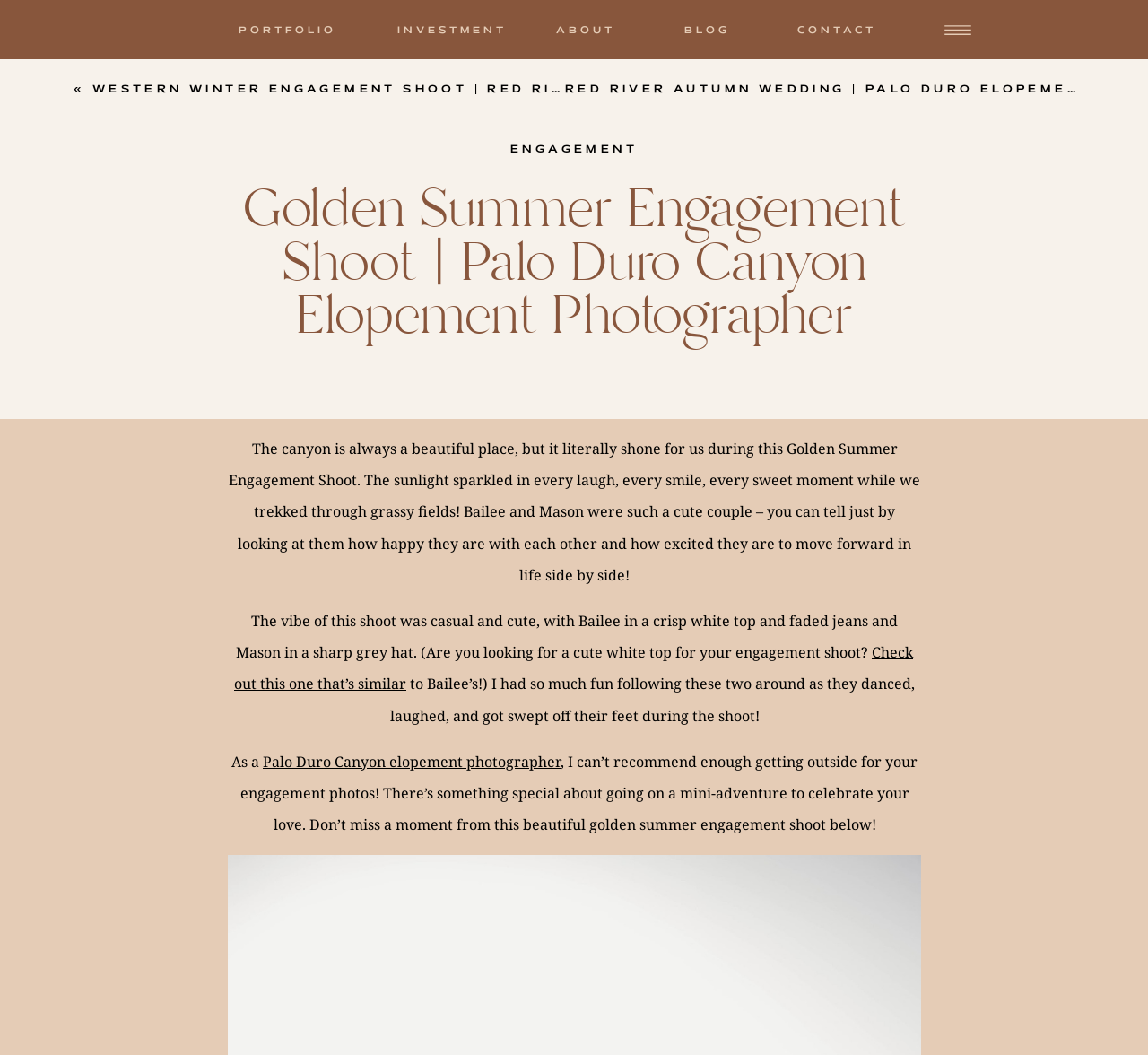Please identify the bounding box coordinates of the clickable region that I should interact with to perform the following instruction: "Contact the photographer". The coordinates should be expressed as four float numbers between 0 and 1, i.e., [left, top, right, bottom].

[0.695, 0.025, 0.763, 0.033]